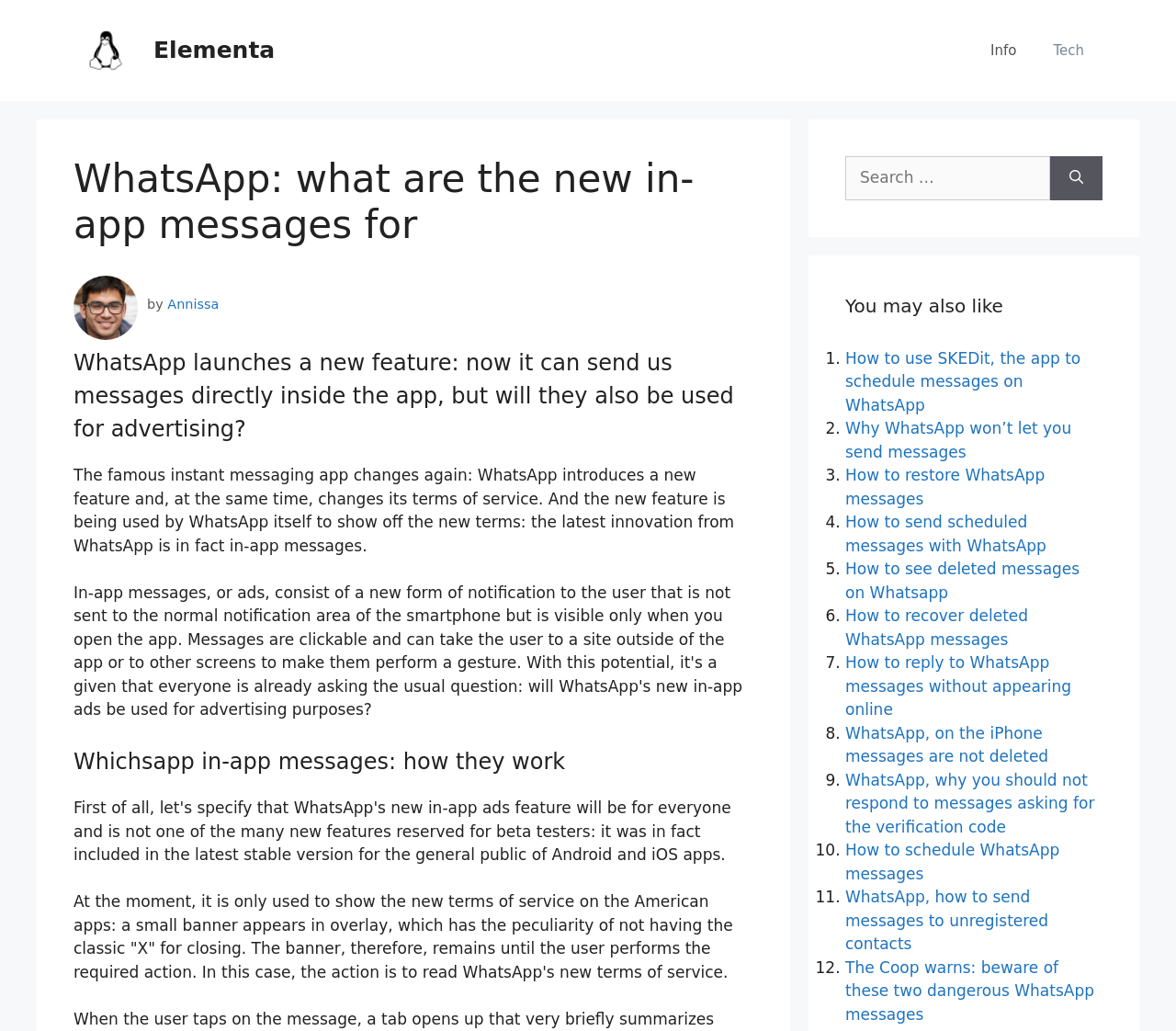What is the name of the app that introduces a new feature?
Look at the screenshot and give a one-word or phrase answer.

WhatsApp